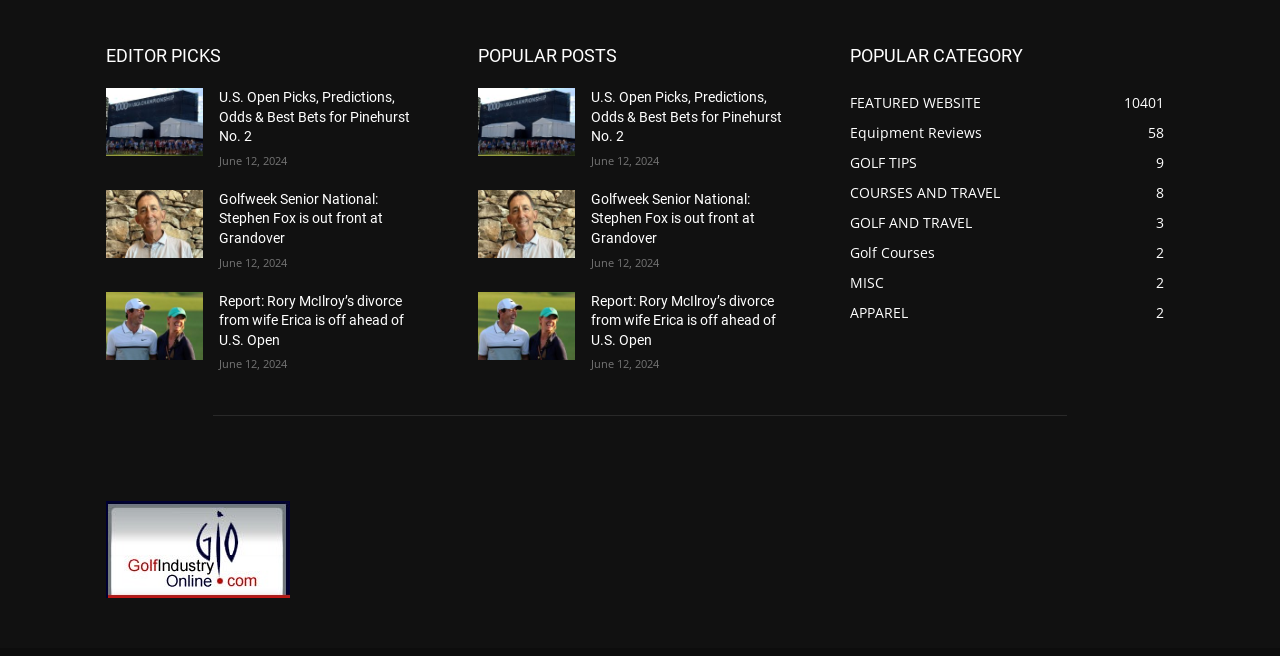Determine the bounding box of the UI component based on this description: "Naperville Personal Injury Lawyer Blog". The bounding box coordinates should be four float values between 0 and 1, i.e., [left, top, right, bottom].

None